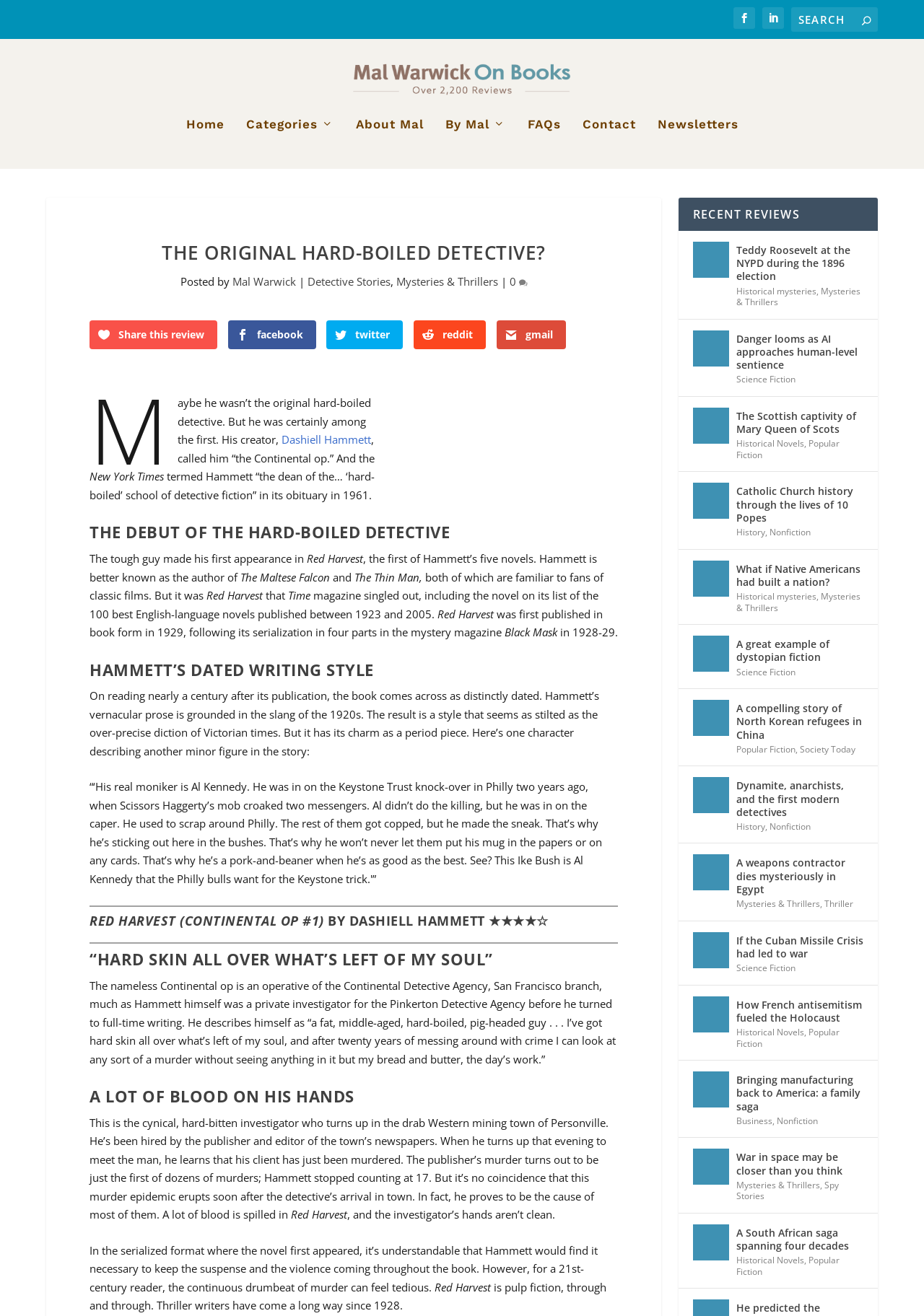Reply to the question below using a single word or brief phrase:
What is the title of the first novel by Dashiell Hammett?

Red Harvest